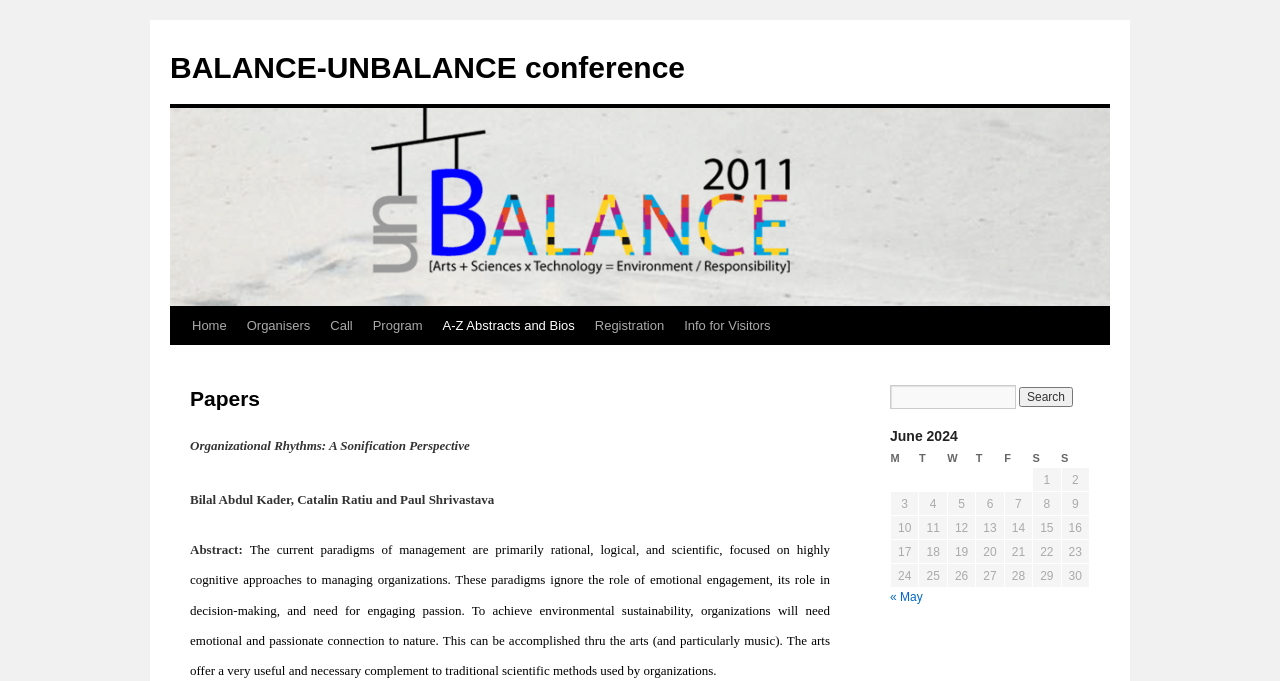Bounding box coordinates should be in the format (top-left x, top-left y, bottom-right x, bottom-right y) and all values should be floating point numbers between 0 and 1. Determine the bounding box coordinate for the UI element described as: BALANCE-UNBALANCE conference

[0.133, 0.075, 0.535, 0.123]